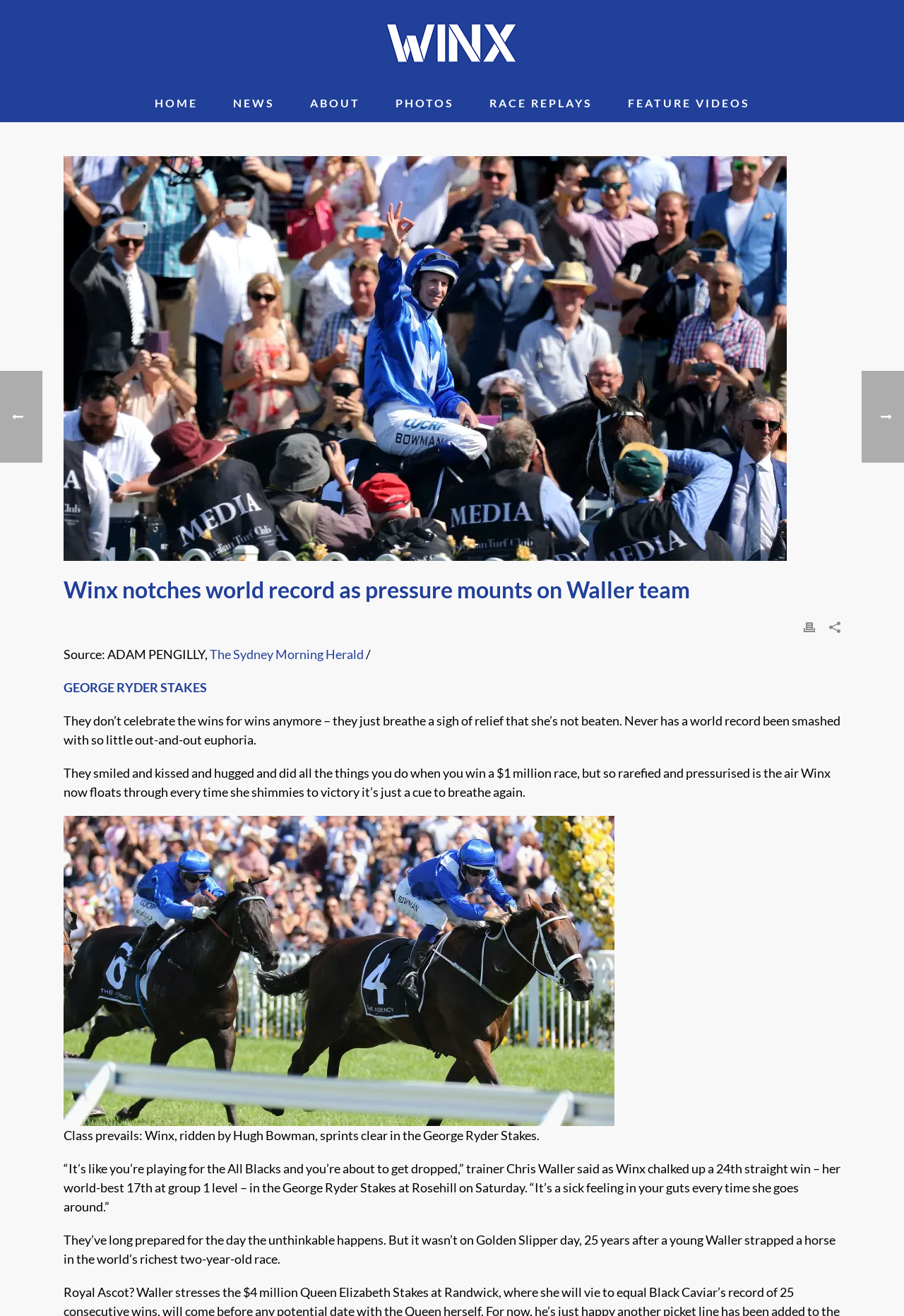Respond with a single word or phrase for the following question: 
How many straight wins did Winx achieve?

24